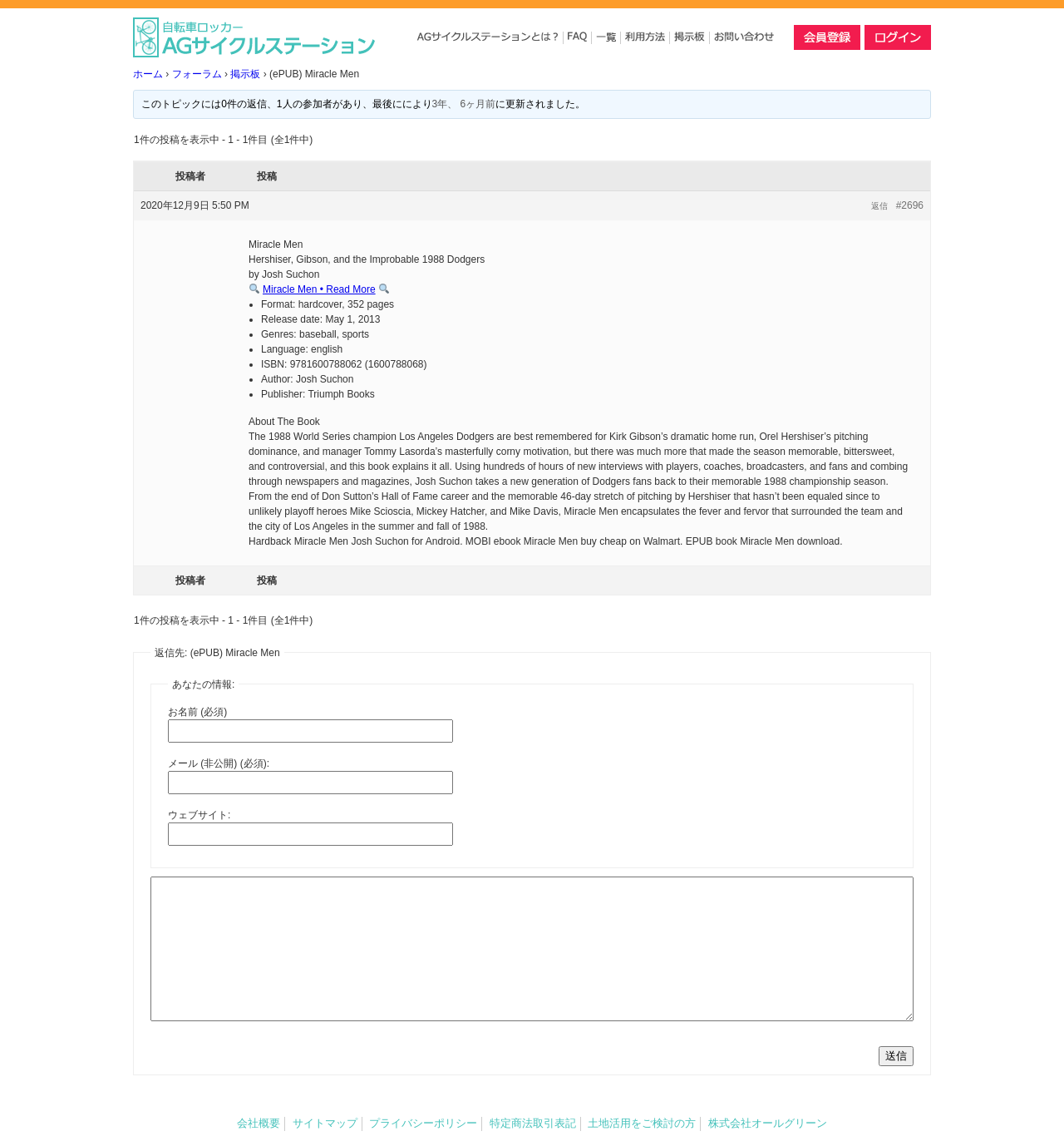What is the purpose of the textbox labeled 'お名前 (必須)'?
Provide an in-depth and detailed answer to the question.

The purpose of the textbox can be inferred from its label 'お名前 (必須)', which means 'Name (required)' in Japanese, indicating that it is for inputting the user's name.